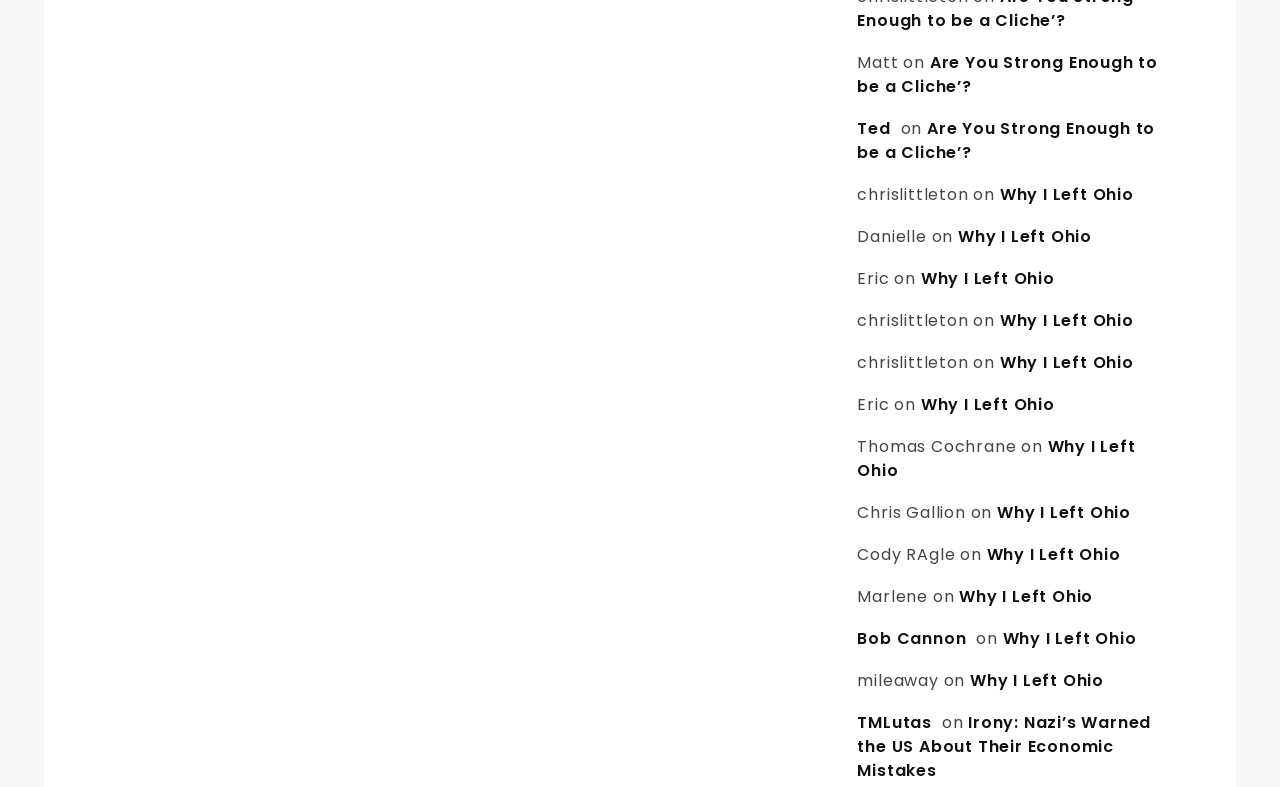Highlight the bounding box coordinates of the region I should click on to meet the following instruction: "Read Chris Littleton's post".

[0.67, 0.232, 0.757, 0.261]